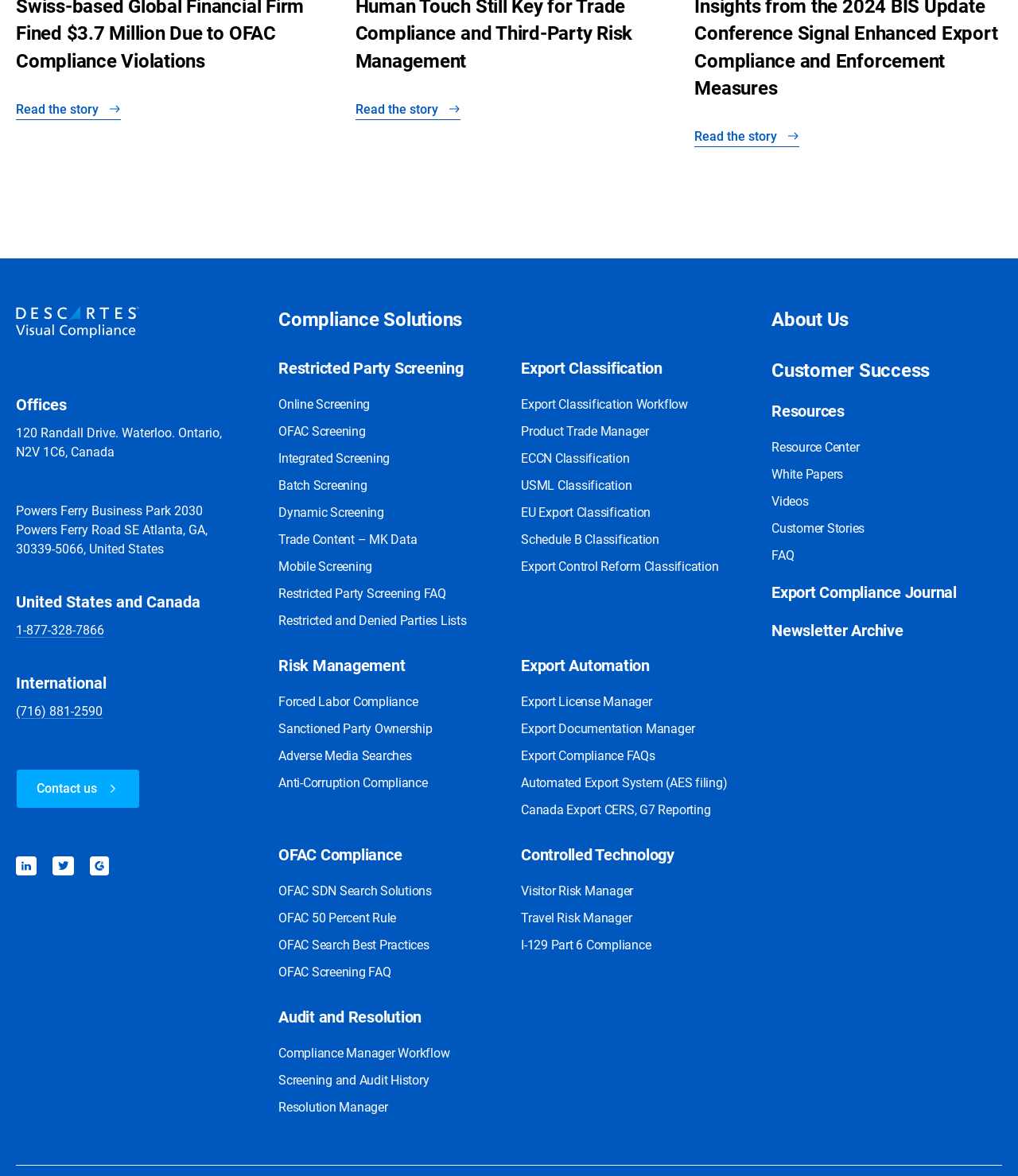Pinpoint the bounding box coordinates of the element to be clicked to execute the instruction: "Check Export Classification".

[0.512, 0.305, 0.651, 0.321]